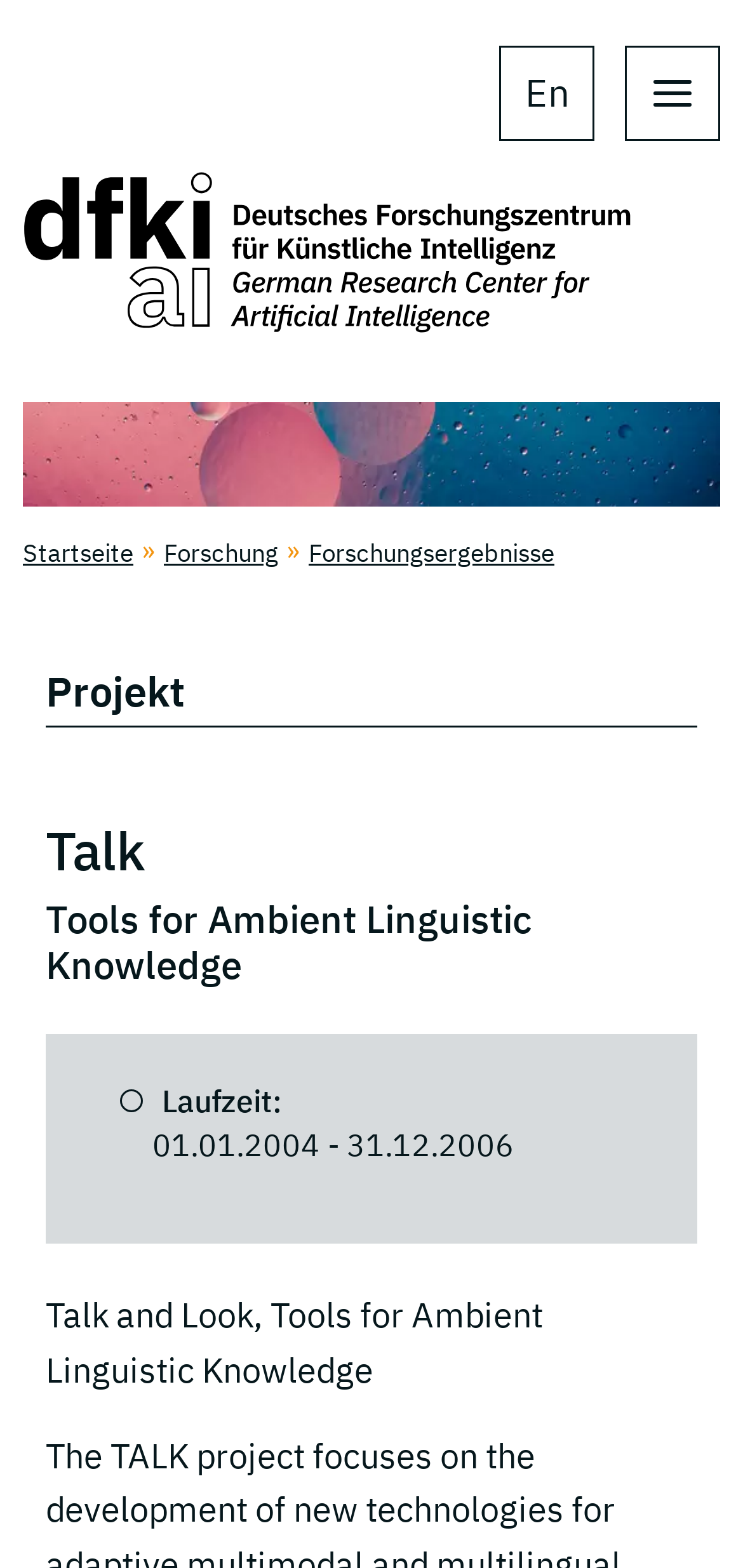Please look at the image and answer the question with a detailed explanation: What is the name of the project?

I found the answer by looking at the StaticText element with the text 'Talk and Look, Tools for Ambient Linguistic Knowledge'.